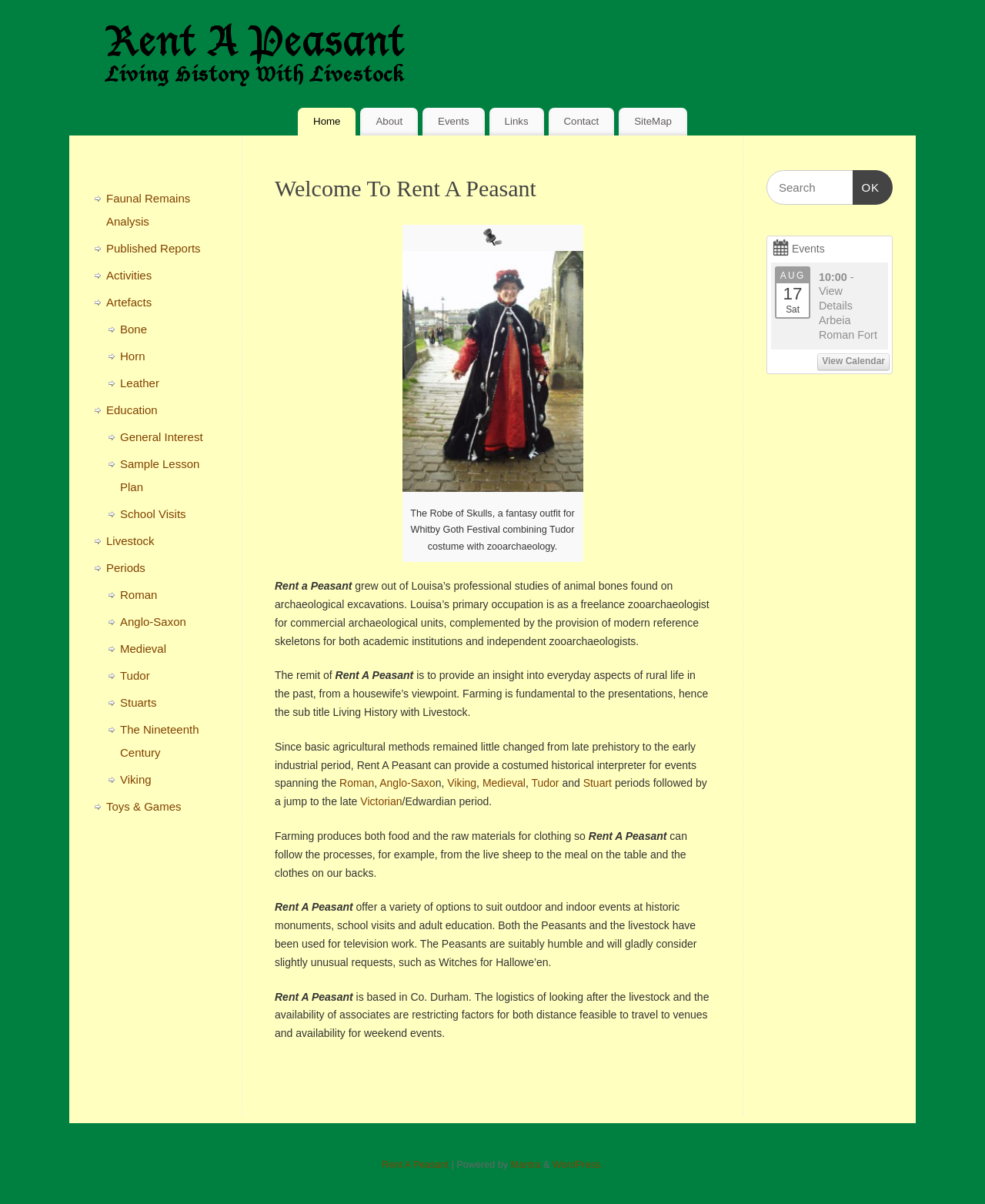Locate the bounding box coordinates of the area you need to click to fulfill this instruction: 'Click on the 'View Calendar' link'. The coordinates must be in the form of four float numbers ranging from 0 to 1: [left, top, right, bottom].

[0.83, 0.294, 0.903, 0.308]